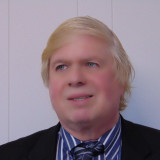Describe the important features and context of the image with as much detail as possible.

The image features a professional-looking individual with light blond hair, dressed in a formal attire that includes a black suit jacket and a tie. The background appears to be a plain wall, which emphasizes the person's calm demeanor and approachable expression. This individual is identified as Leonard R. Boyer, who is associated with legal expertise, likely in the field of law given the surrounding context of legal advice and inquiries. The image evokes a sense of professionalism and trust, making it suitable for a public-facing role, such as an attorney or legal consultant.